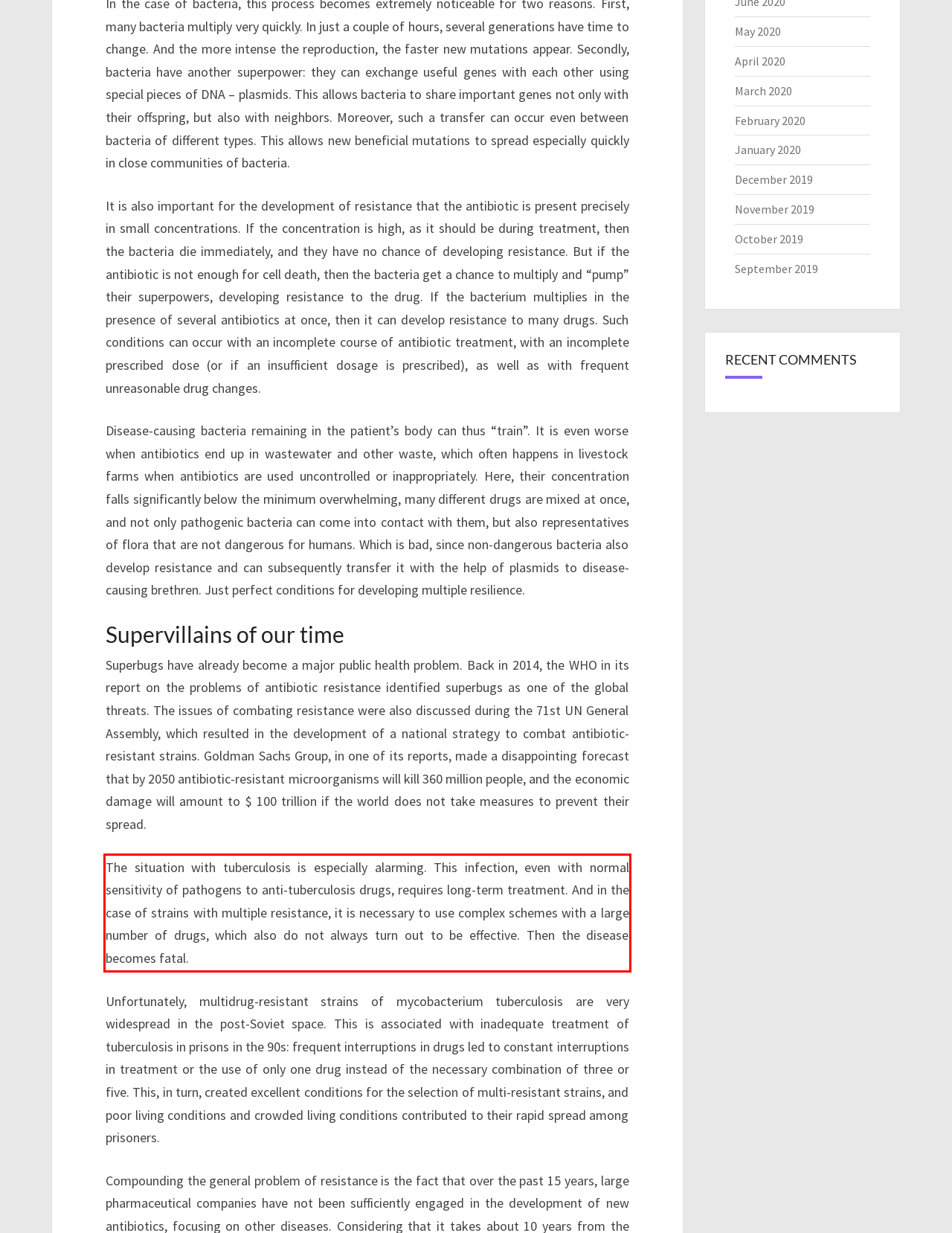Given the screenshot of the webpage, identify the red bounding box, and recognize the text content inside that red bounding box.

The situation with tuberculosis is especially alarming. This infection, even with normal sensitivity of pathogens to anti-tuberculosis drugs, requires long-term treatment. And in the case of strains with multiple resistance, it is necessary to use complex schemes with a large number of drugs, which also do not always turn out to be effective. Then the disease becomes fatal.